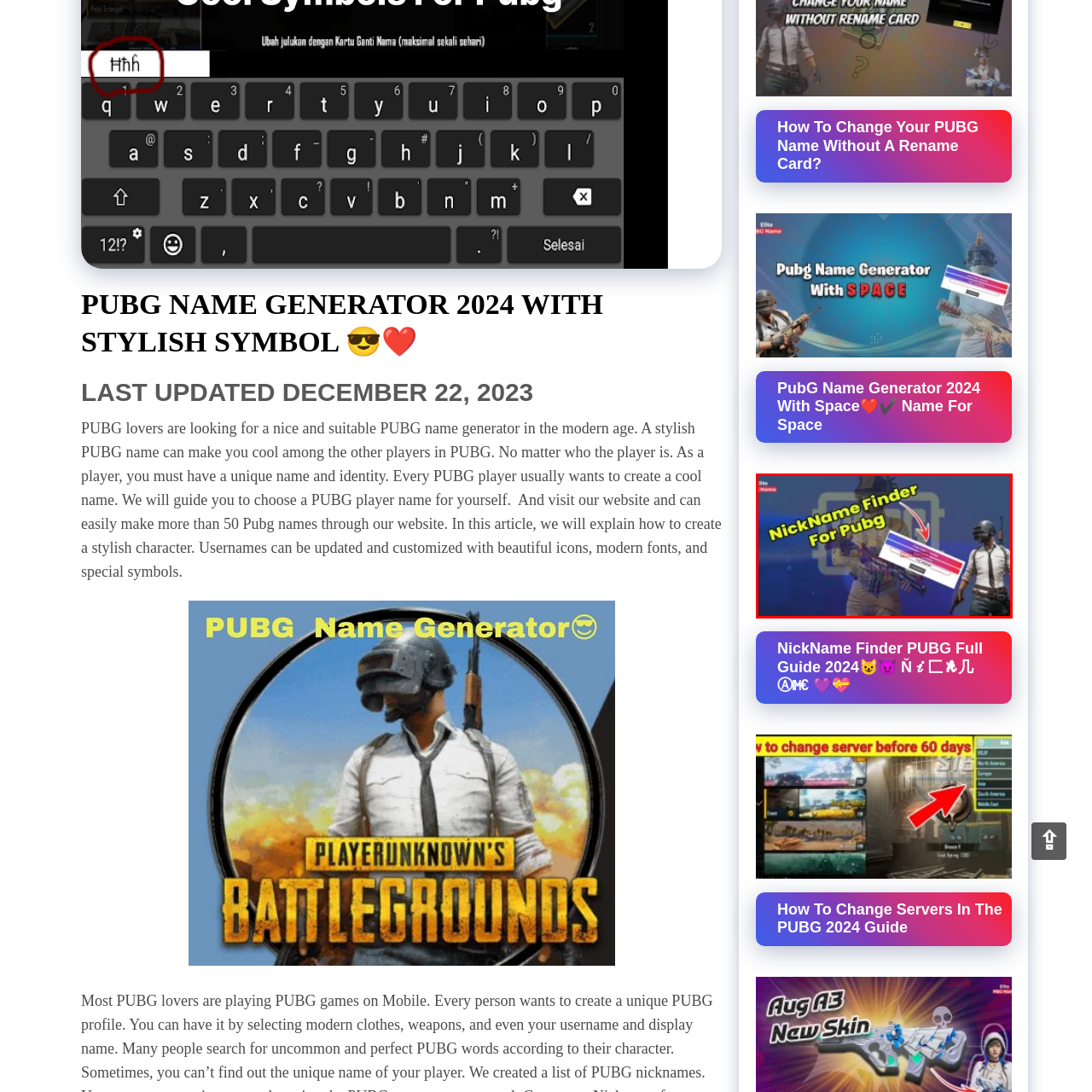View the image inside the red-bordered box and answer the given question using a single word or phrase:
What is the purpose of the tool or guide?

Generate unique usernames